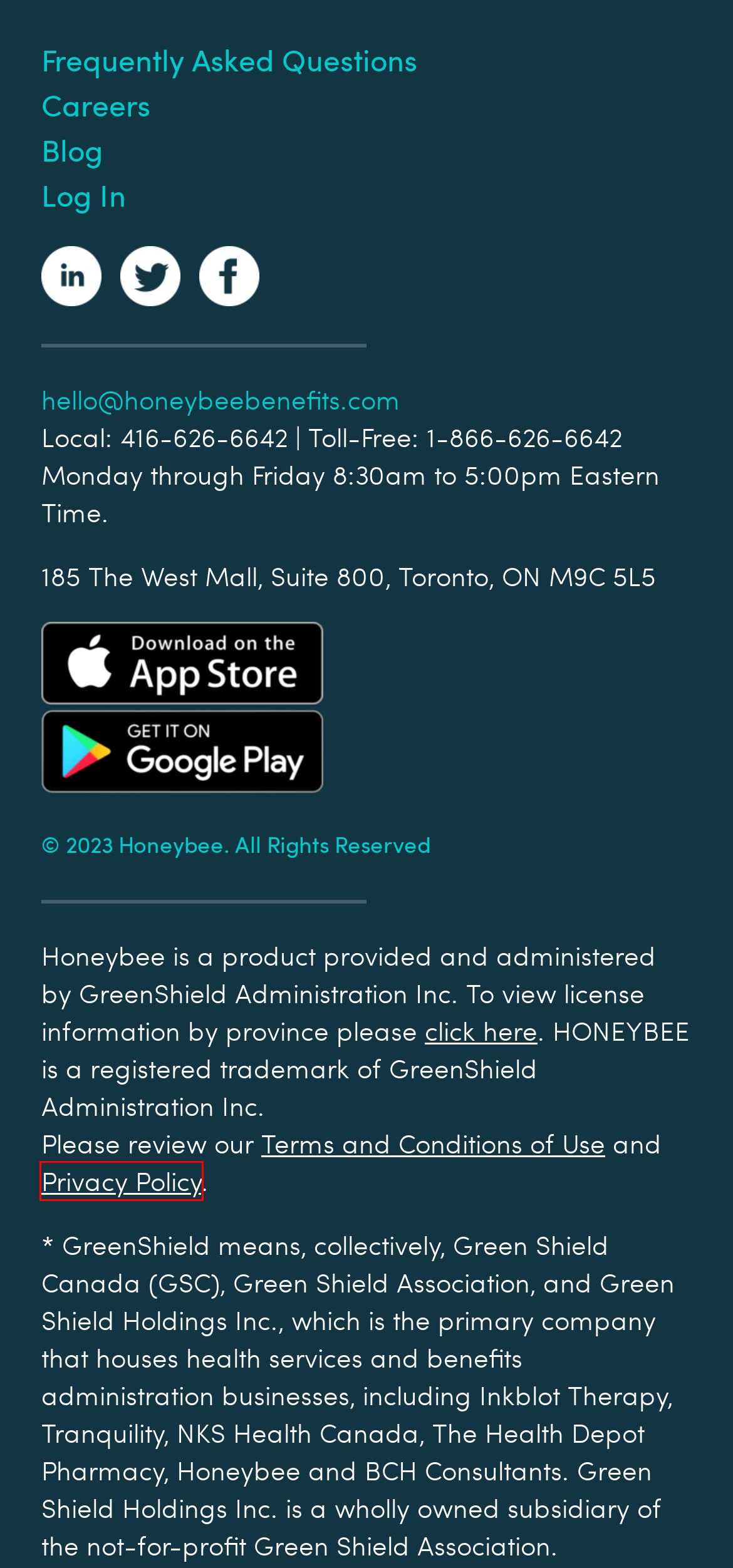You are provided with a screenshot of a webpage that has a red bounding box highlighting a UI element. Choose the most accurate webpage description that matches the new webpage after clicking the highlighted element. Here are your choices:
A. Privacy Policy | Honeybee Benefits
B. Frequently Asked Questions | Honeybee Benefits
C. About Us - Honeybee's Digital Benefits Journey | Honeybee Benefits
D. Advisors - Offer Digital Group Benefits | Honeybee Benefits
E. Join Our Team & Work in the Health Benefits Industry | Benecaid
F. Access Benecaid
G. Home | Honeybee Benefits
H. Employee Benefits and Company Culture Blog | Honeybee Benefits

A